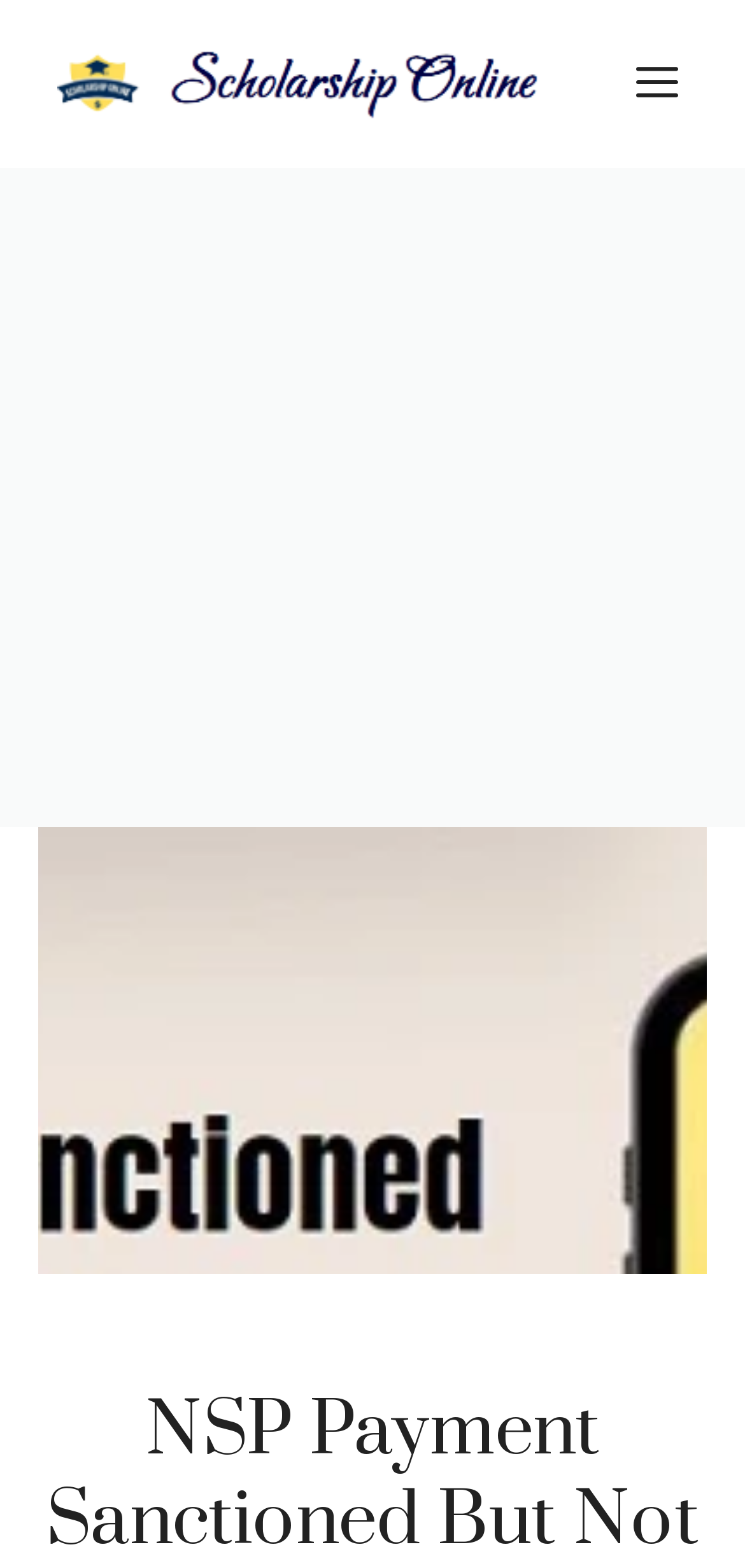Determine the bounding box for the described HTML element: "alt="Scholarship Online"". Ensure the coordinates are four float numbers between 0 and 1 in the format [left, top, right, bottom].

[0.077, 0.037, 0.744, 0.066]